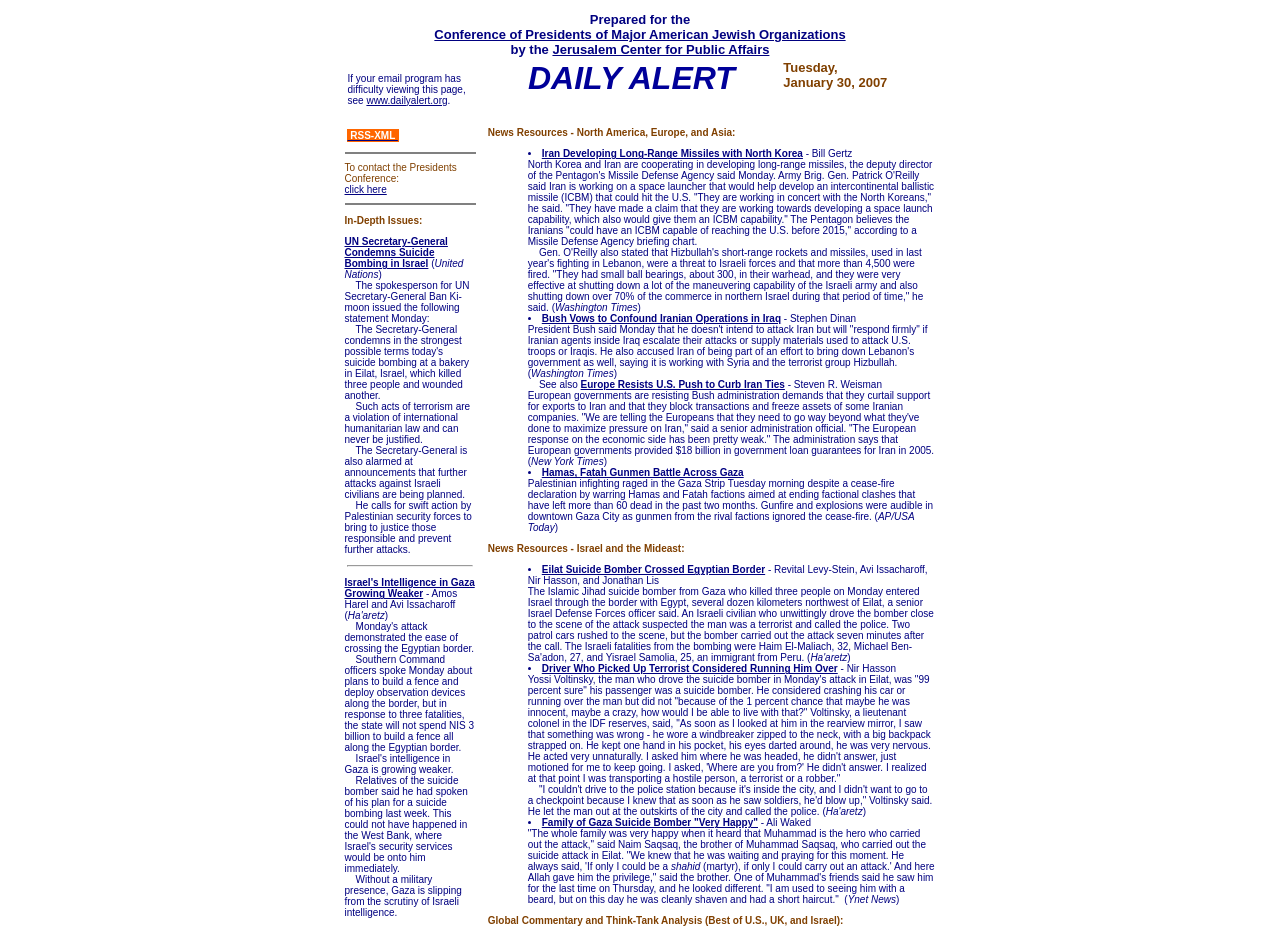Answer the following query concisely with a single word or phrase:
What is the date of the daily alert?

Tuesday, January 30, 2007